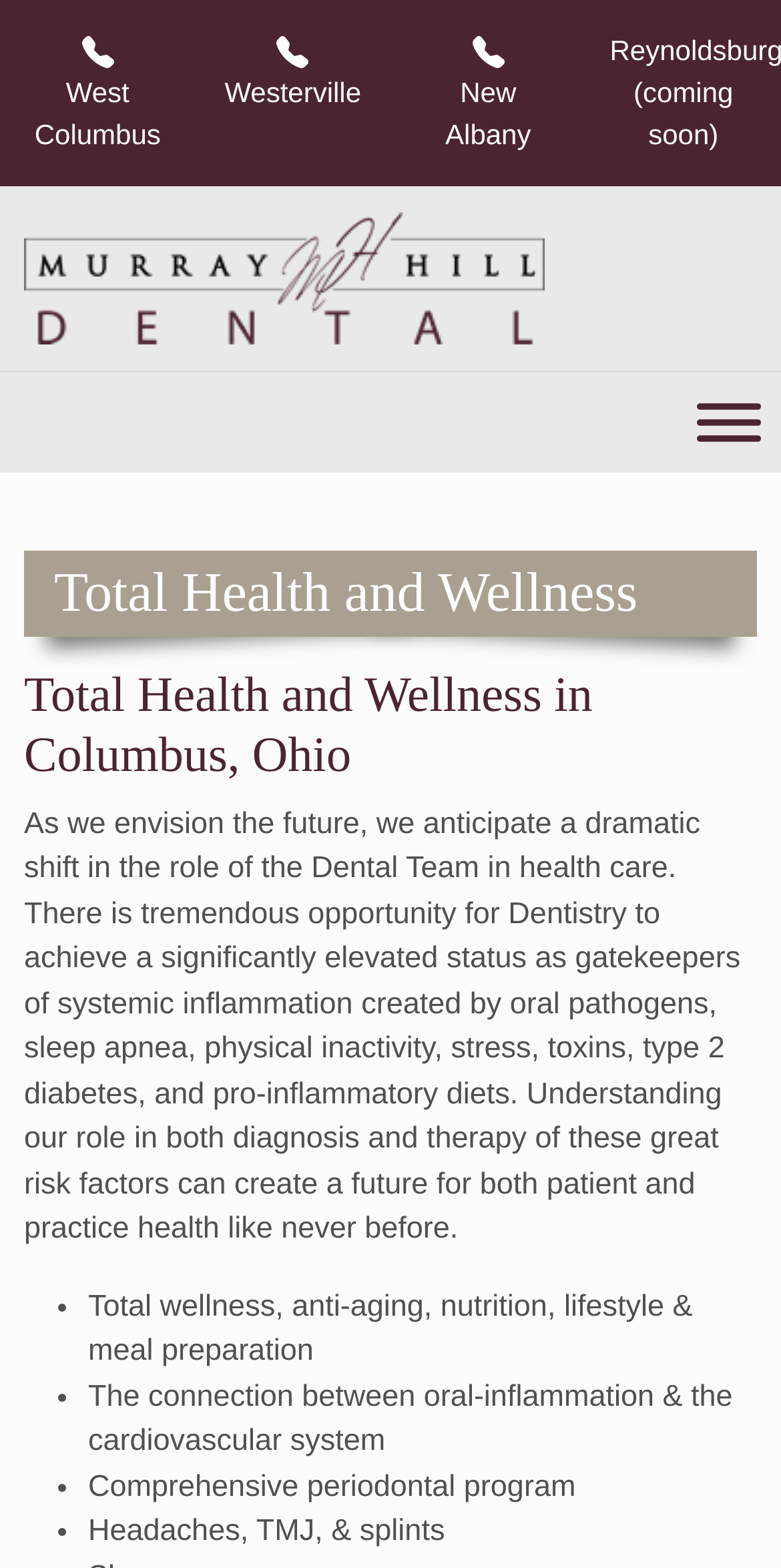Generate a thorough explanation of the webpage's elements.

The webpage is about Murray Hill Dental, a dental care provider that emphasizes the importance of oral health in preventing various health concerns. At the top of the page, there are three images, each accompanied by a link to a different location: West Columbus, Westerville, and New Albany. 

Below these images, there is a main navigation menu that spans the entire width of the page. Within this menu, there is a link to "Murray Hill Family Dental" with an accompanying image.

On the right side of the page, there is a toggle menu button. 

The main content of the page is divided into sections. The first section has a heading that reads "Total Health and Wellness" followed by a subheading that specifies the location as Columbus, Ohio. 

Below the headings, there is a paragraph of text that discusses the role of dentistry in healthcare, highlighting the opportunities for dentists to play a more significant role in diagnosing and treating various health risk factors.

The next section is a list of bullet points, each describing a different aspect of total wellness, including anti-aging, nutrition, and the connection between oral inflammation and the cardiovascular system.